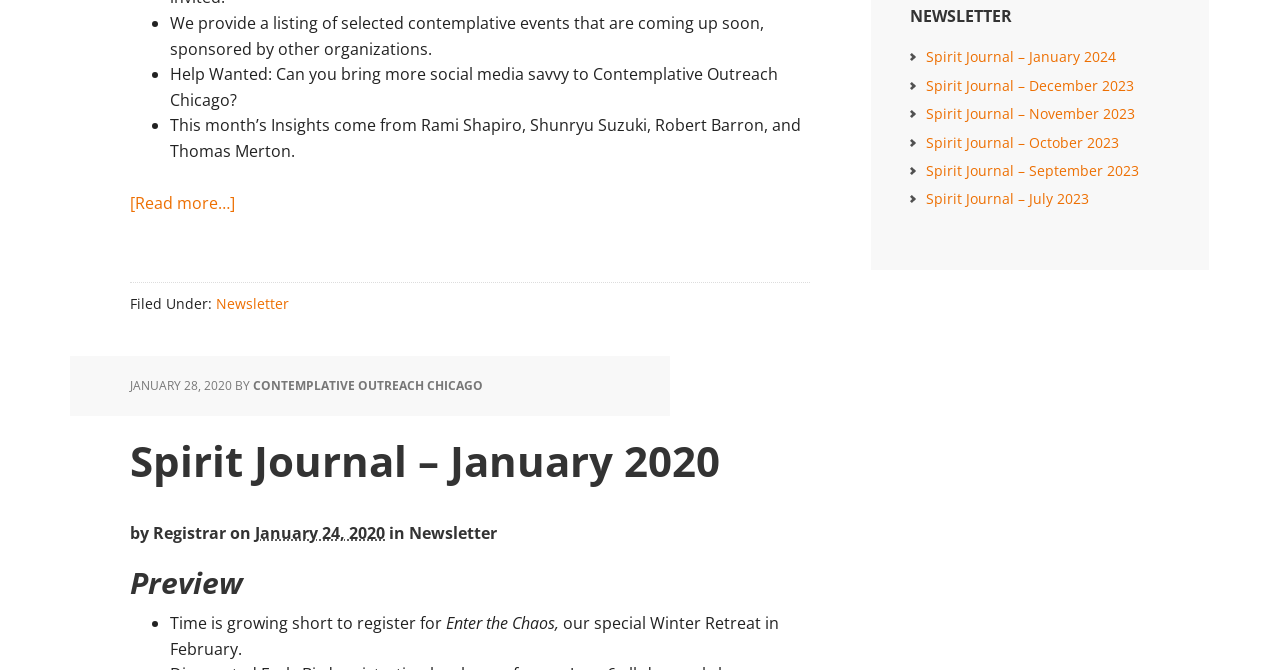From the webpage screenshot, predict the bounding box of the UI element that matches this description: "Registrar".

[0.12, 0.778, 0.177, 0.811]